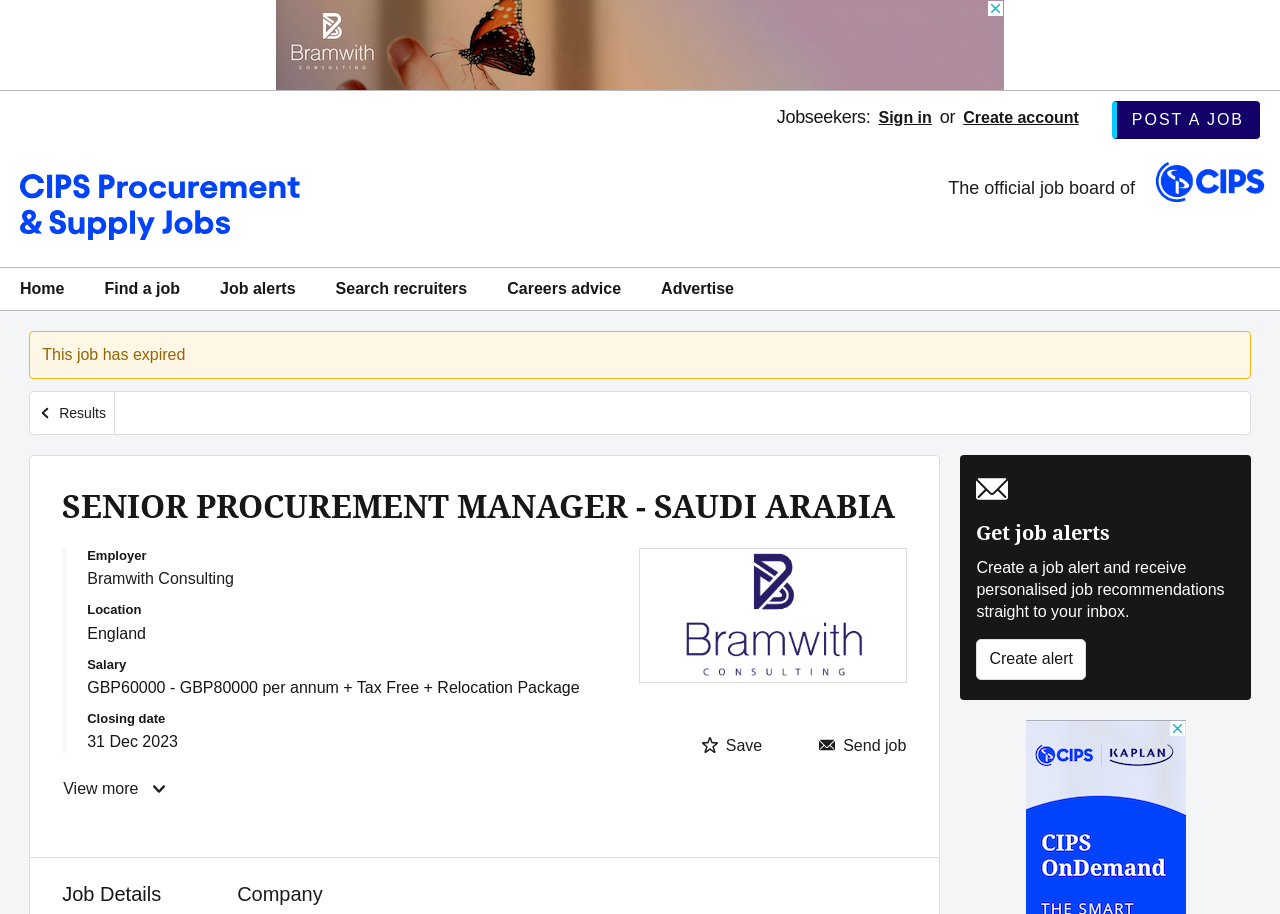Please identify the bounding box coordinates of the element I should click to complete this instruction: 'Create alert'. The coordinates should be given as four float numbers between 0 and 1, like this: [left, top, right, bottom].

[0.763, 0.7, 0.848, 0.743]